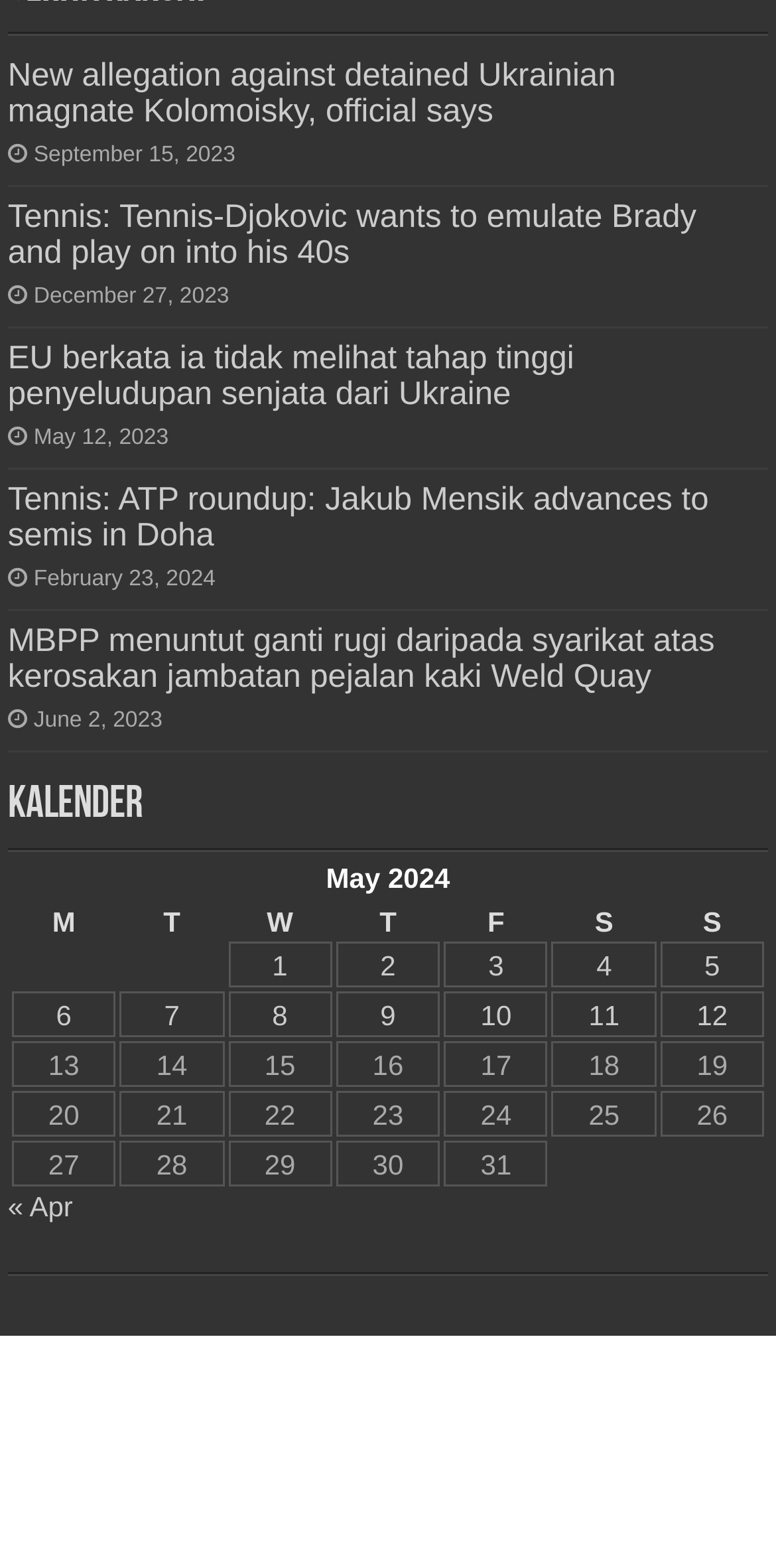Identify the bounding box coordinates of the region that needs to be clicked to carry out this instruction: "Read about Tennis: ATP roundup: Jakub Mensik advances to semis in Doha". Provide these coordinates as four float numbers ranging from 0 to 1, i.e., [left, top, right, bottom].

[0.01, 0.308, 0.913, 0.353]